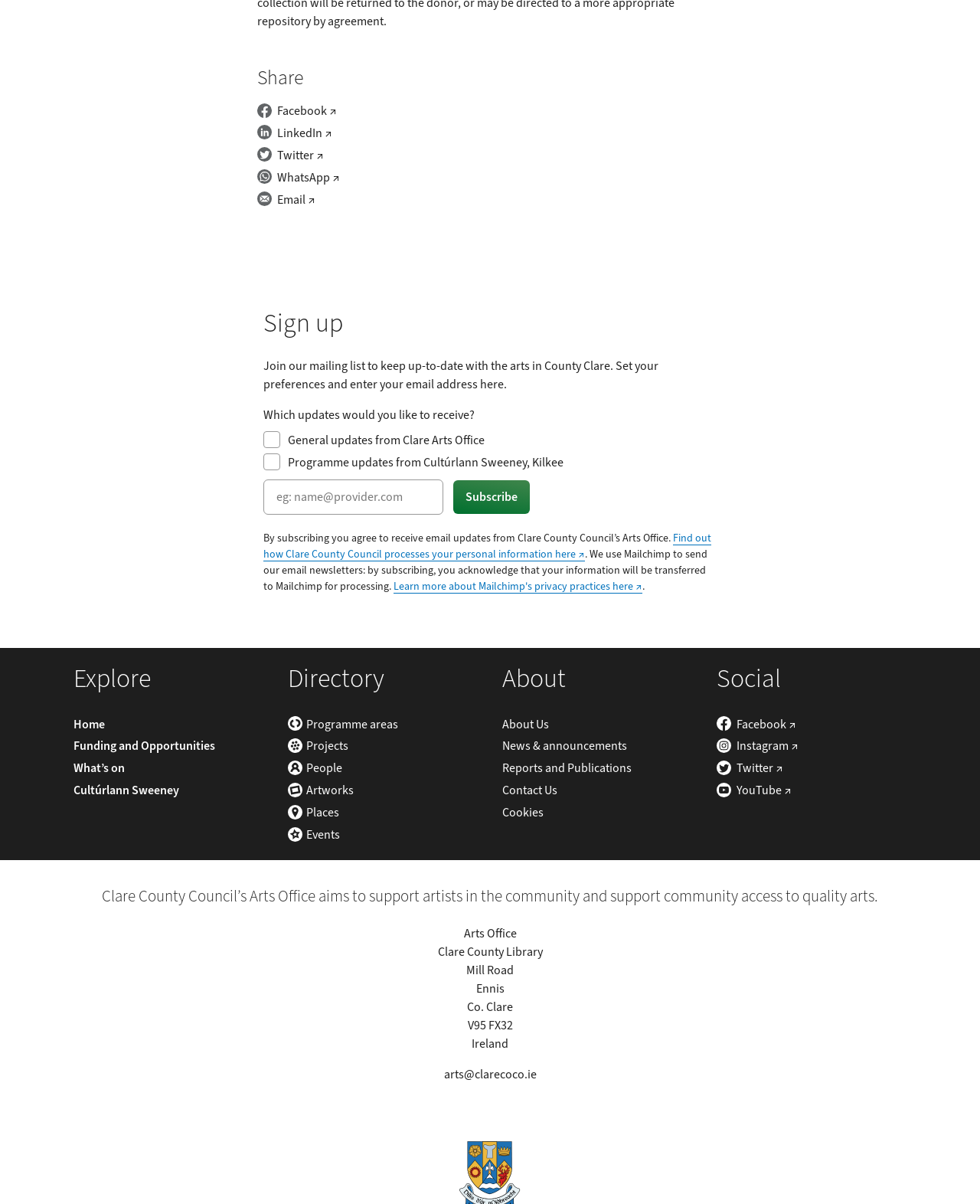Please identify the bounding box coordinates of the clickable area that will fulfill the following instruction: "Learn more about Mailchimp's privacy practices". The coordinates should be in the format of four float numbers between 0 and 1, i.e., [left, top, right, bottom].

[0.402, 0.481, 0.655, 0.494]